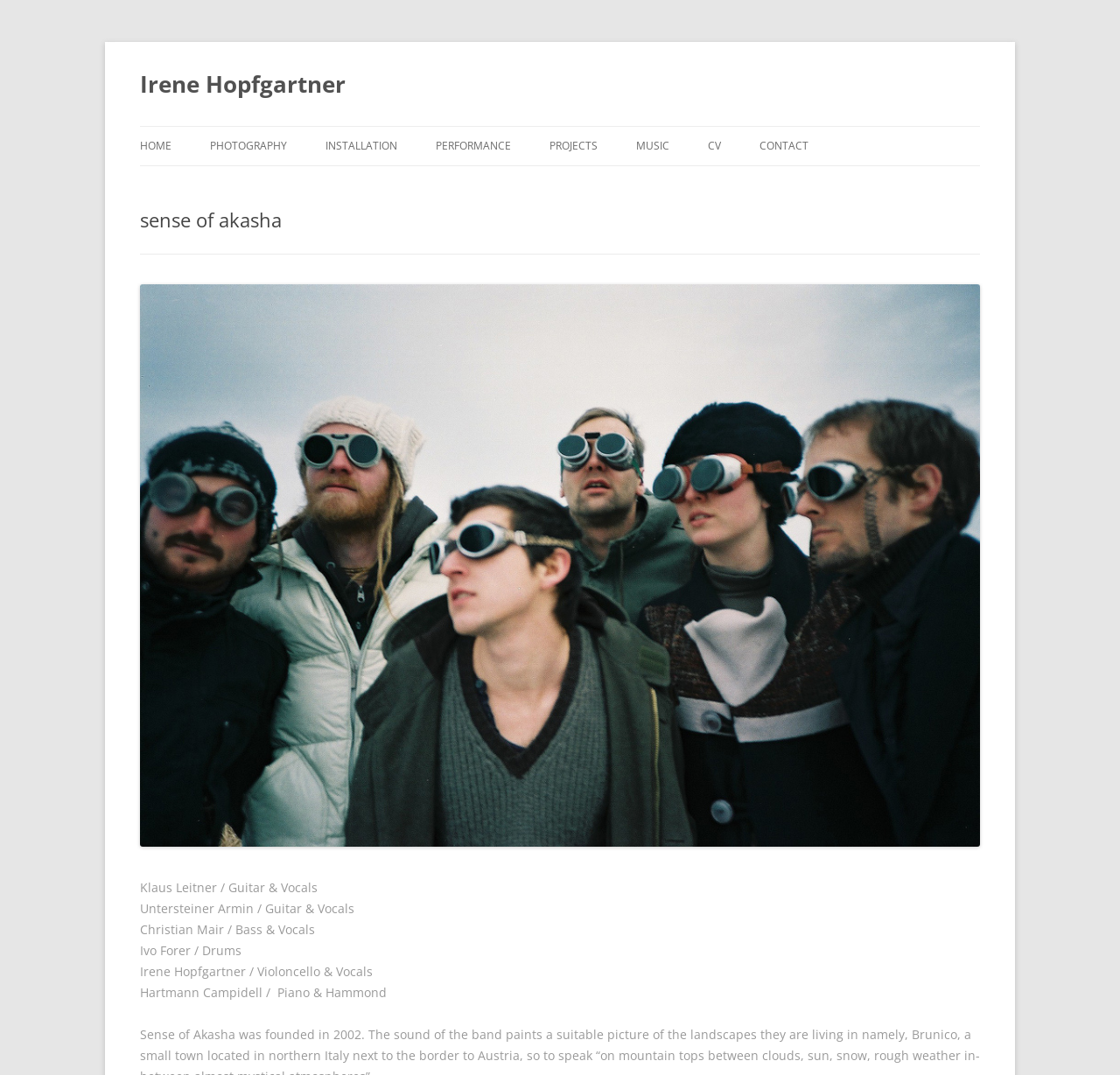How many band members are listed?
Please answer the question with a detailed and comprehensive explanation.

I looked at the static text elements and found the names of the band members, which are Klaus Leitner, Untersteiner Armin, Christian Mair, Ivo Forer, Irene Hopfgartner, and Hartmann Campidell.